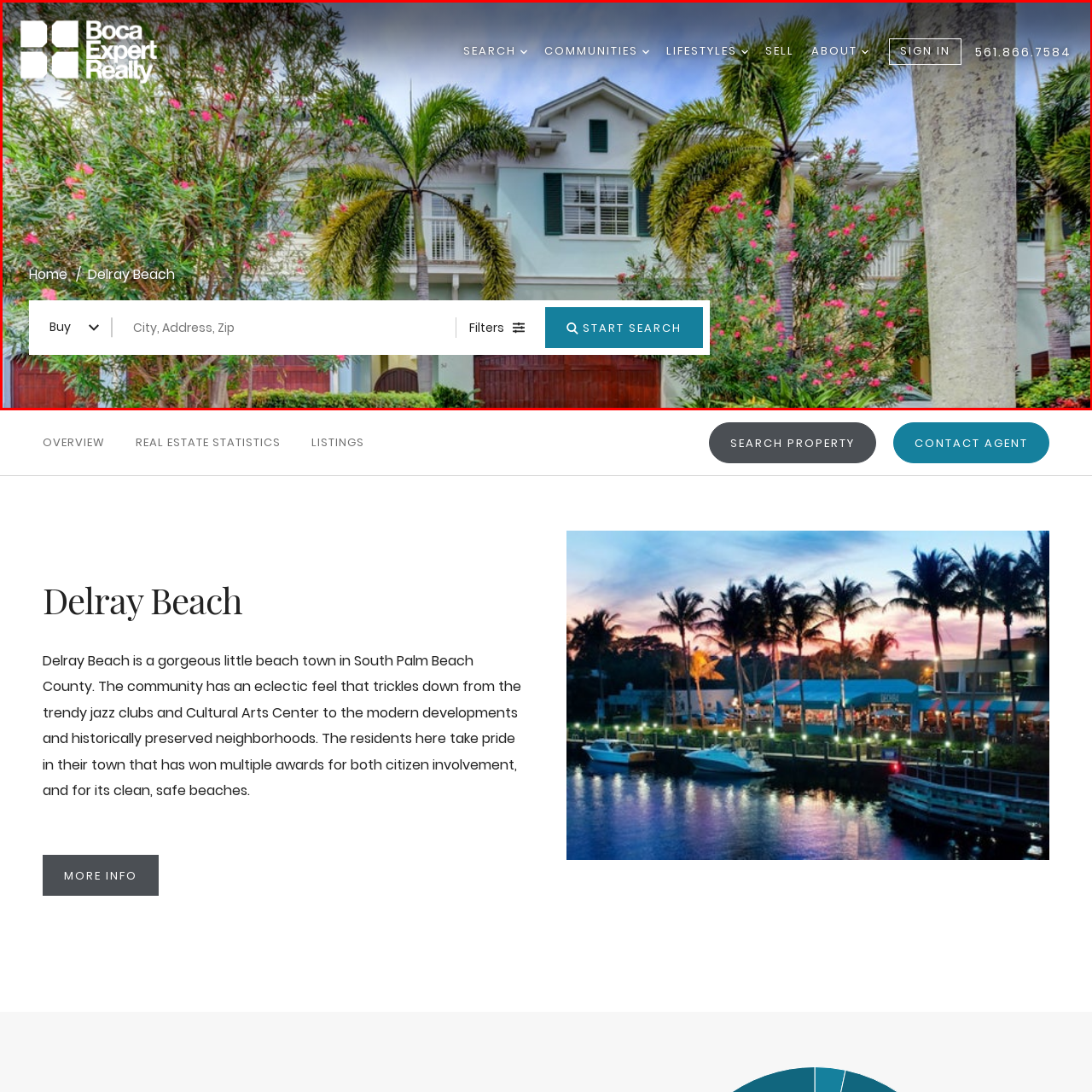Please look at the image within the red bounding box and provide a detailed answer to the following question based on the visual information: What is the color of the walls in the property?

The caption describes the exterior features of the property as having 'light-colored walls and wooden elements', which suggests that the walls are light-colored.